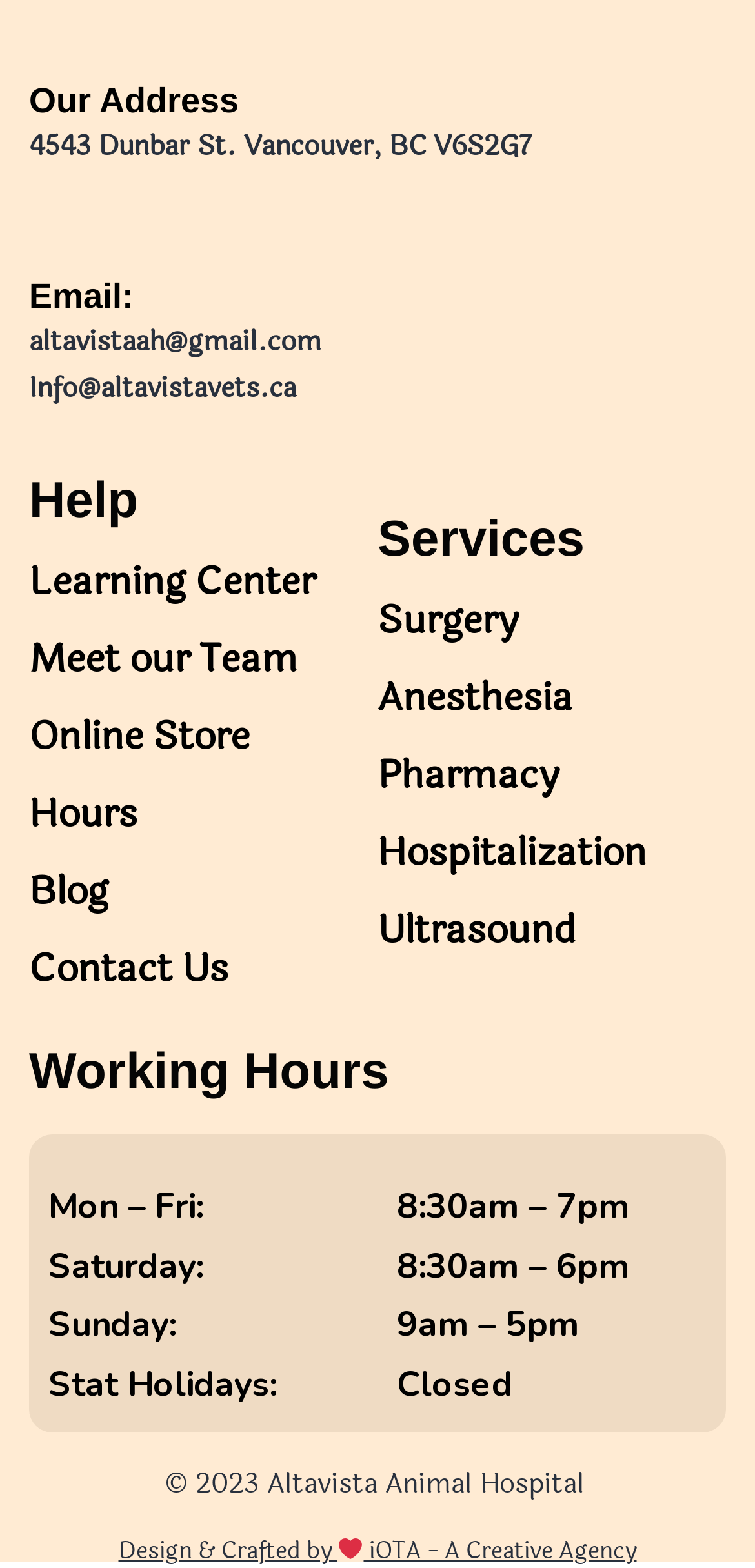Kindly respond to the following question with a single word or a brief phrase: 
What is the name of the creative agency that designed the website?

iOTA